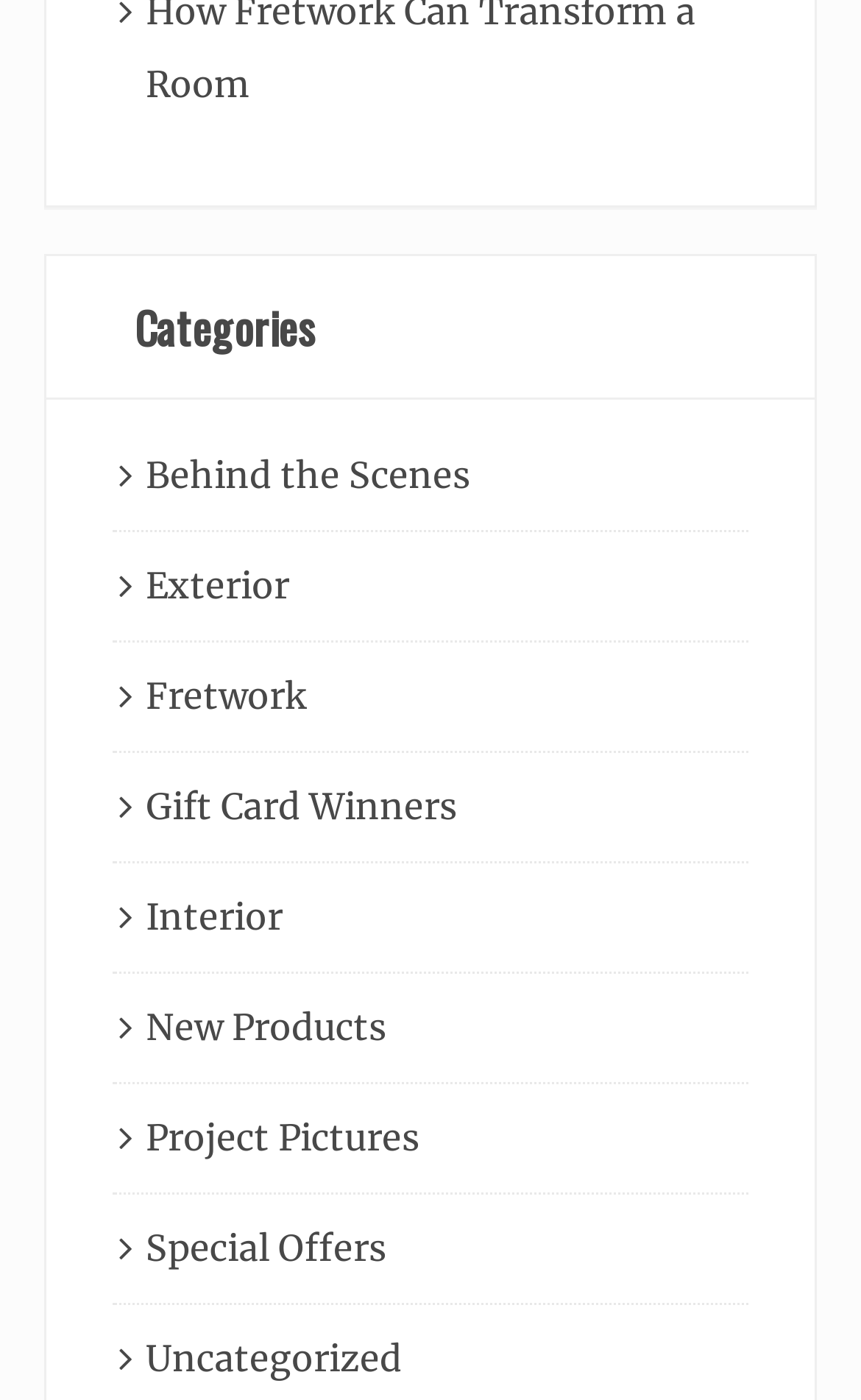Based on the image, provide a detailed response to the question:
How many characters are in the first category?

I looked at the first category, which is 'Behind the Scenes', and counted the number of characters in its name, which is 17.